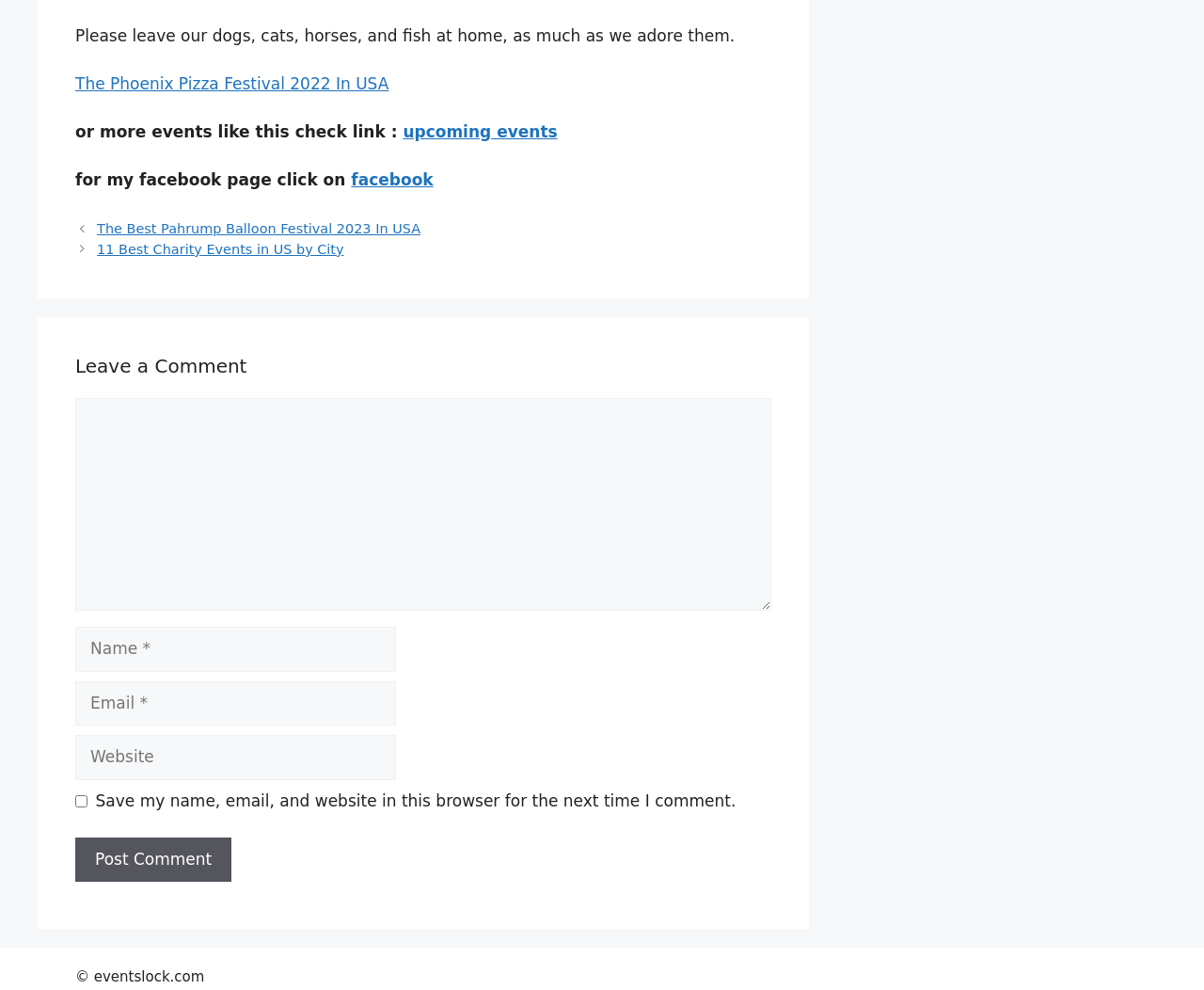What is the festival mentioned in the first link?
Please ensure your answer is as detailed and informative as possible.

The first link on the webpage is 'The Phoenix Pizza Festival 2022 In USA', which suggests that the festival mentioned is The Phoenix Pizza Festival 2022.